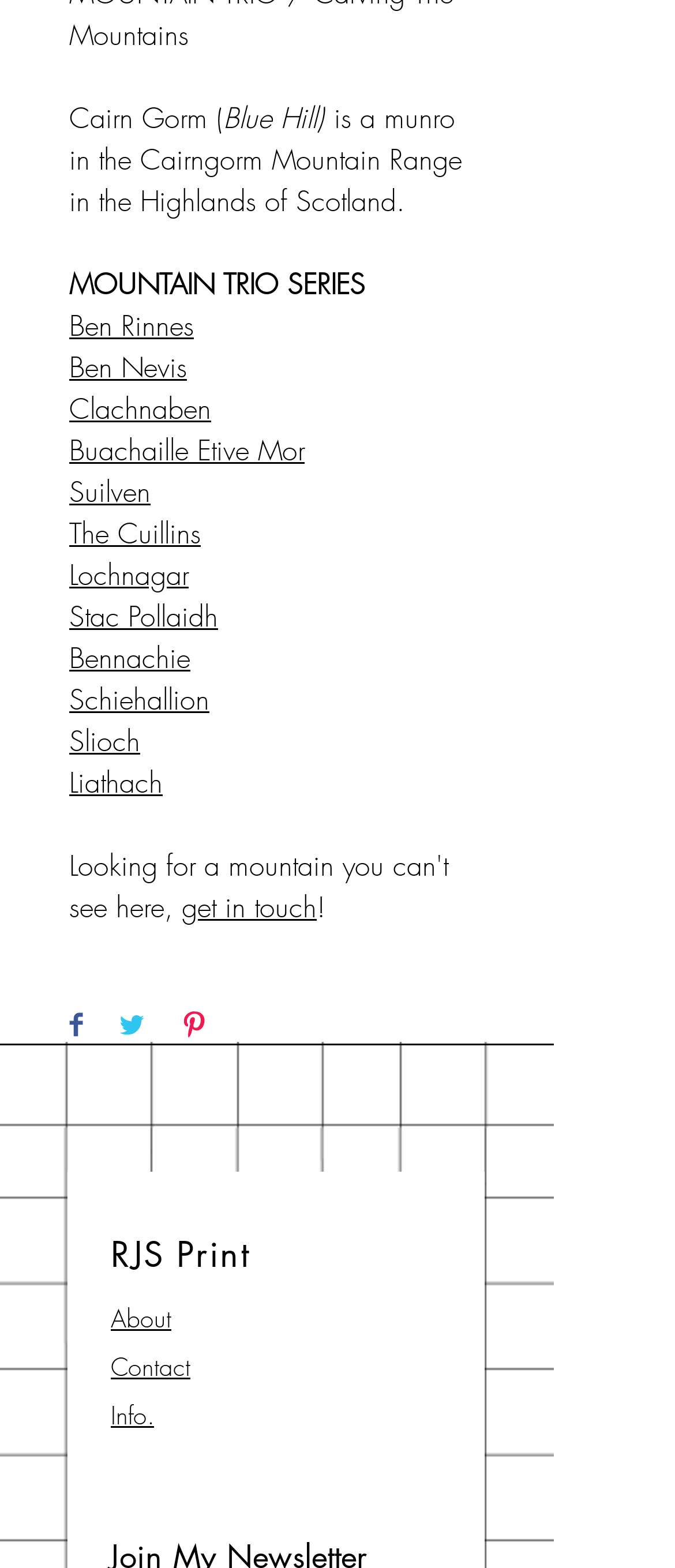Determine the bounding box coordinates for the area that needs to be clicked to fulfill this task: "Zoom in". The coordinates must be given as four float numbers between 0 and 1, i.e., [left, top, right, bottom].

None